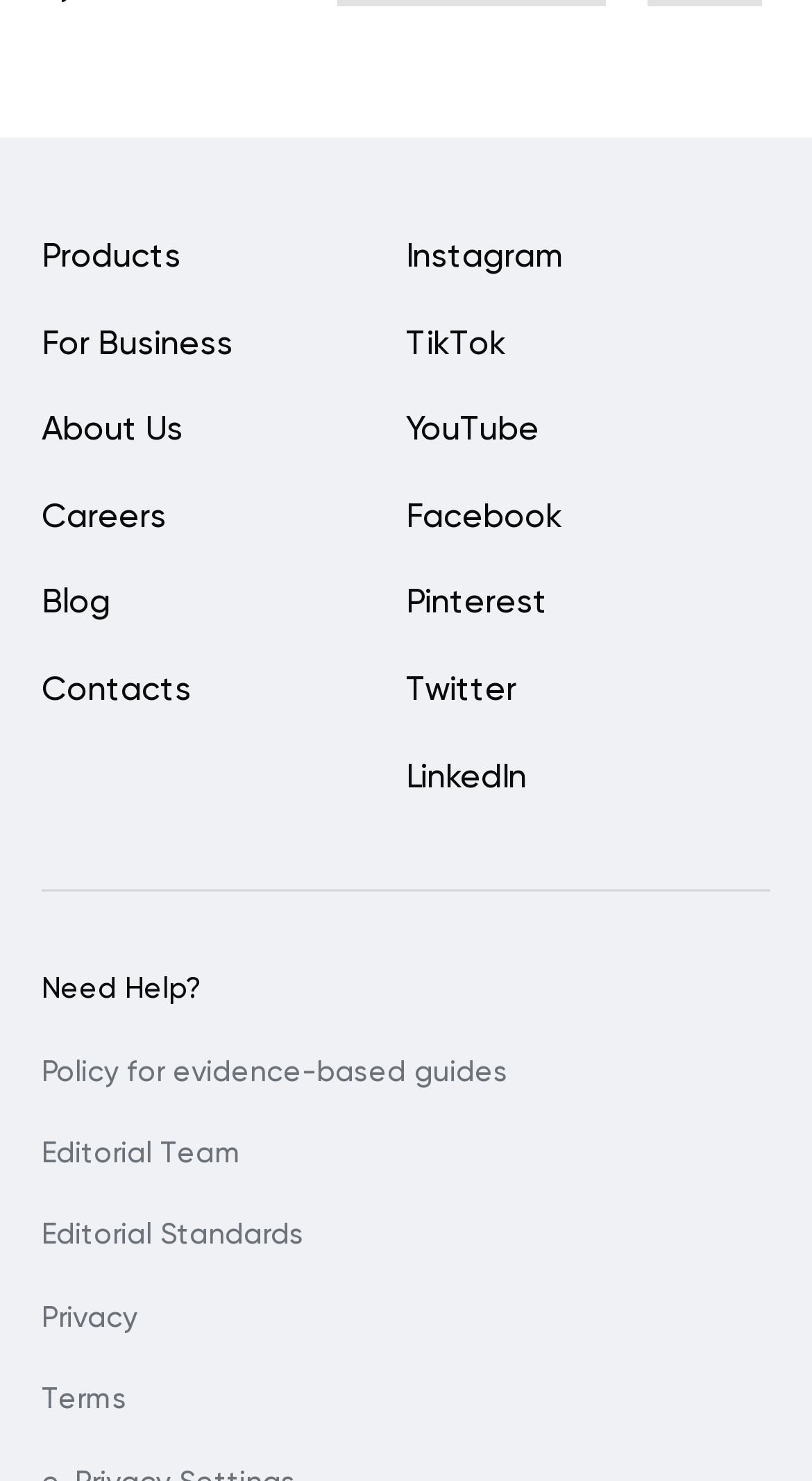Identify the bounding box coordinates of the region that should be clicked to execute the following instruction: "View Products".

[0.051, 0.163, 0.223, 0.194]